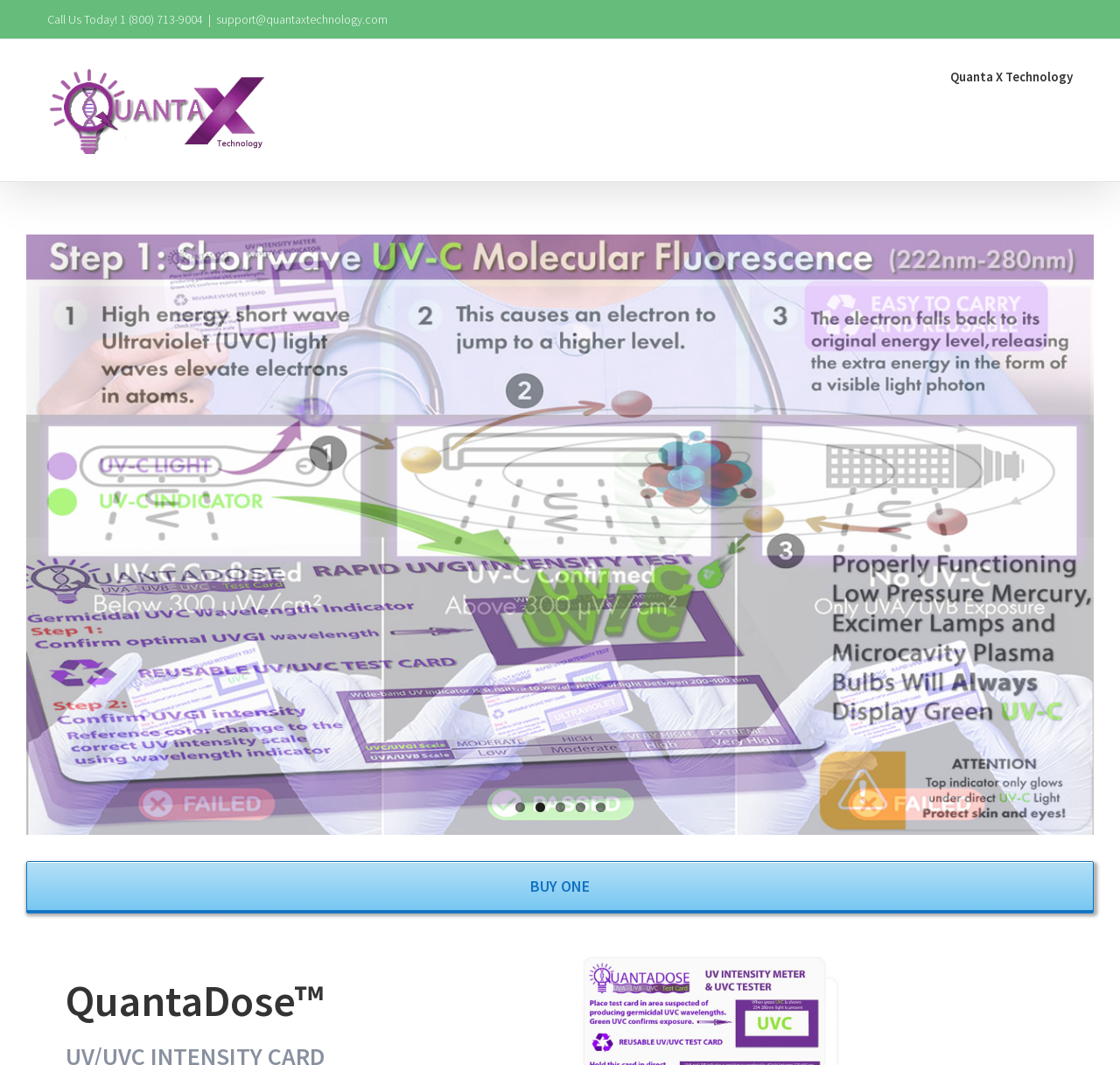Respond to the question below with a single word or phrase: What is the phone number to call for support?

1 (800) 713-9004